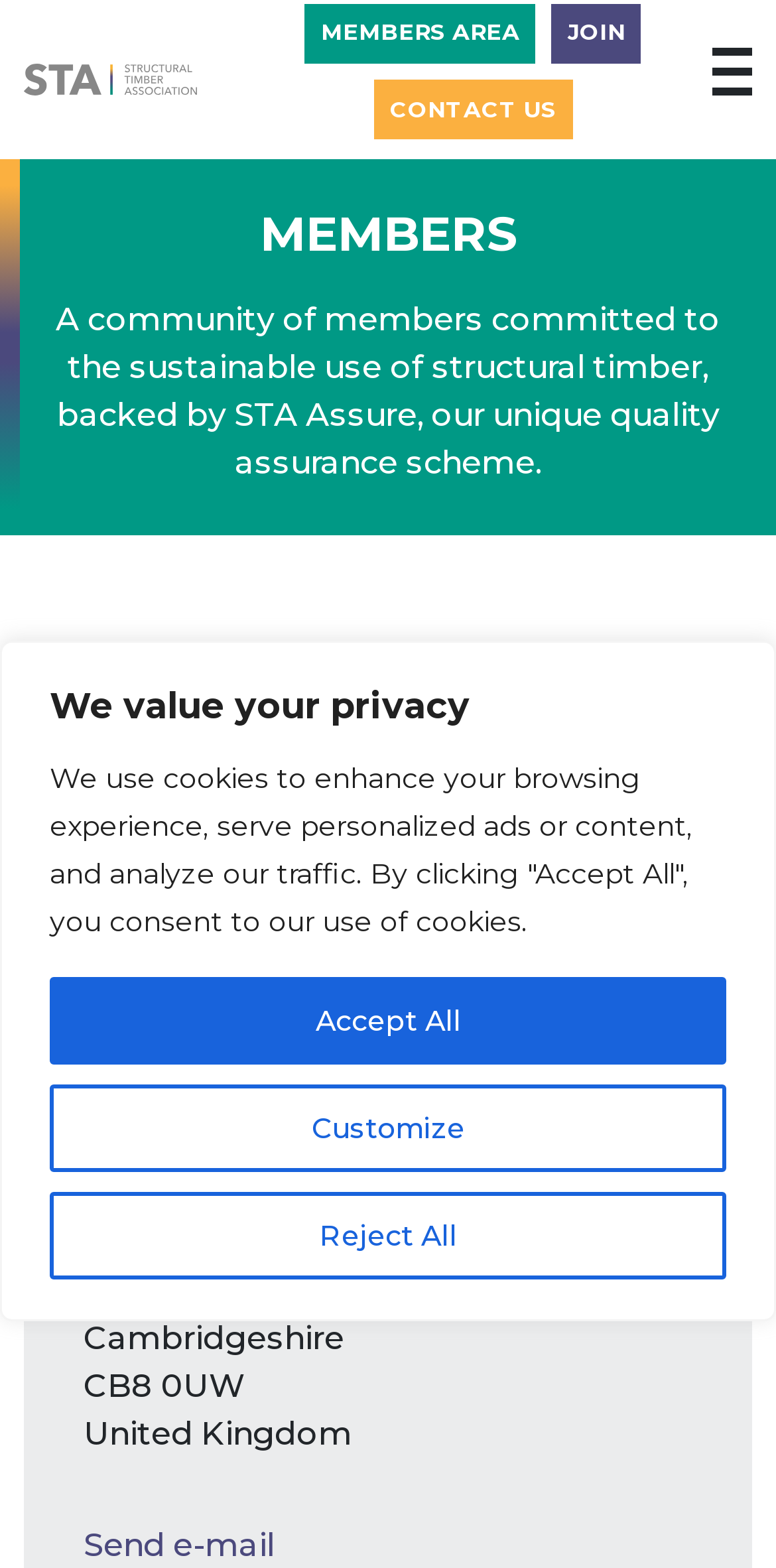Pinpoint the bounding box coordinates of the element to be clicked to execute the instruction: "Click the Structural Timber Association link".

[0.031, 0.041, 0.303, 0.061]